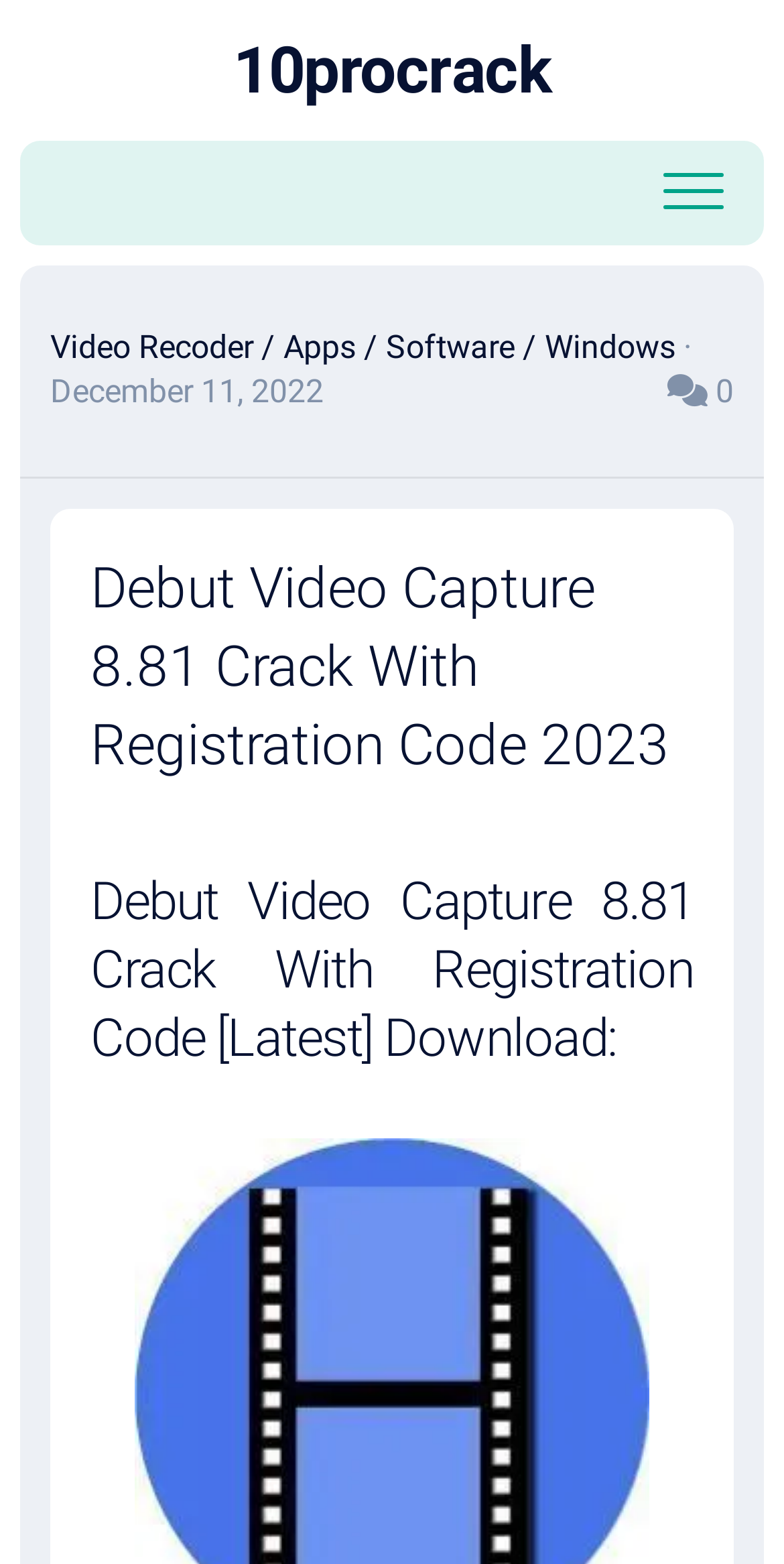Based on the provided description, "10procrack", find the bounding box of the corresponding UI element in the screenshot.

[0.026, 0.013, 0.974, 0.077]